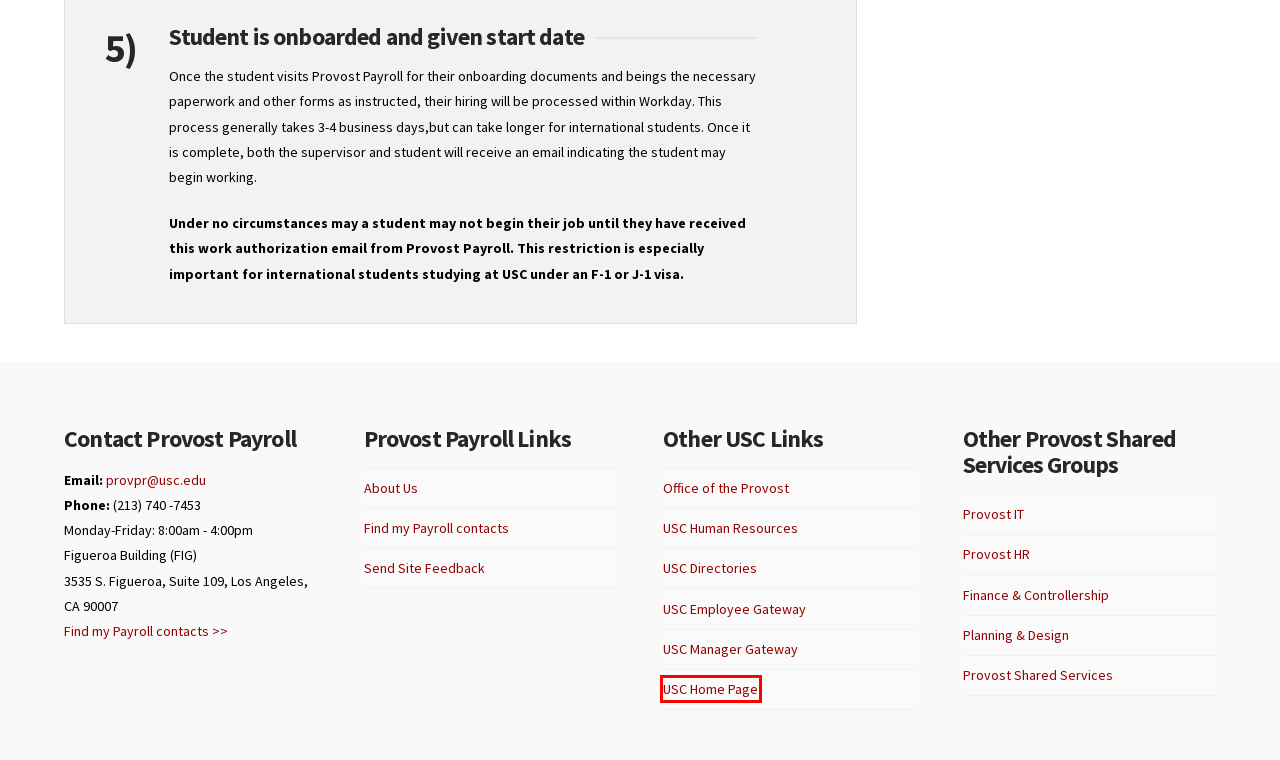Given a webpage screenshot with a red bounding box around a particular element, identify the best description of the new webpage that will appear after clicking on the element inside the red bounding box. Here are the candidates:
A. USC Office of the Provost - Office of the Provost
B. USC Provost IT | Office of the Provost
C. University of Southern California
D. Provost Shared Services - Provost Shared Services
E. Manager Gateway
F. Provost IT Web Site Feedback Form
G. Human Resources
H. USC Faculty and Staff Directory

C